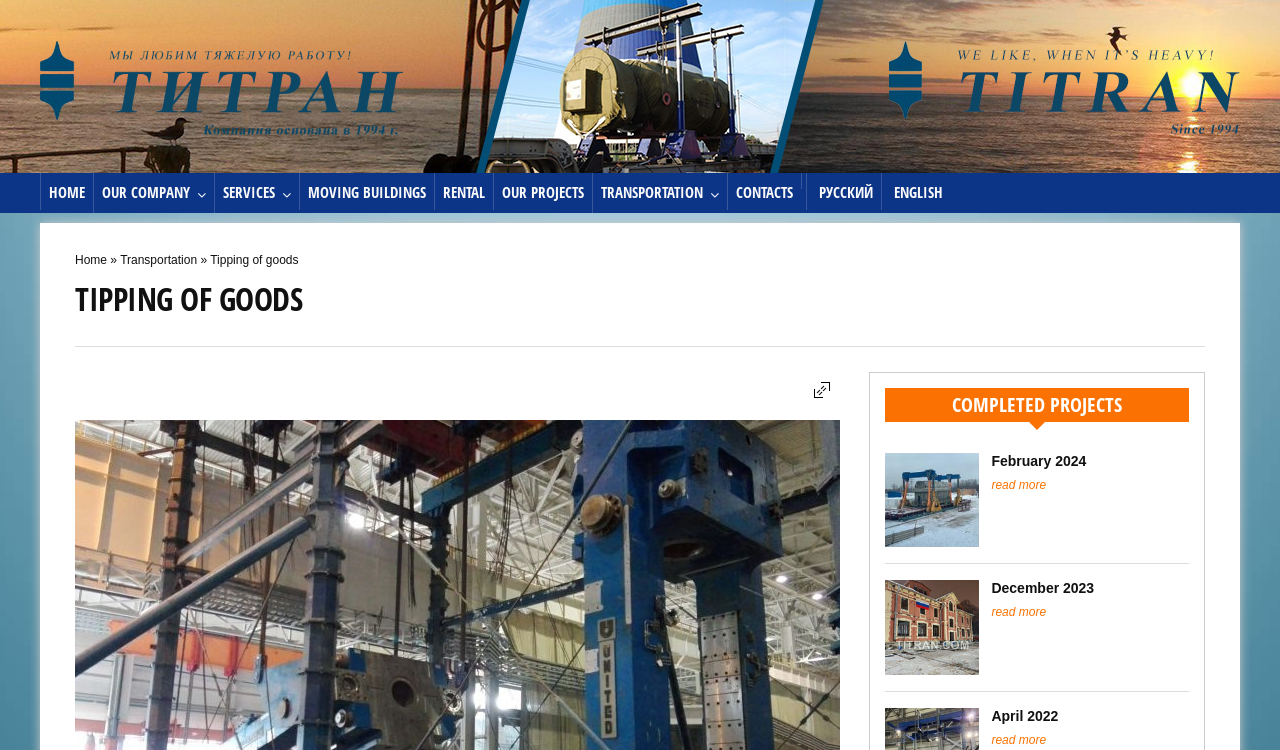How many completed projects are shown?
Using the image, answer in one word or phrase.

3